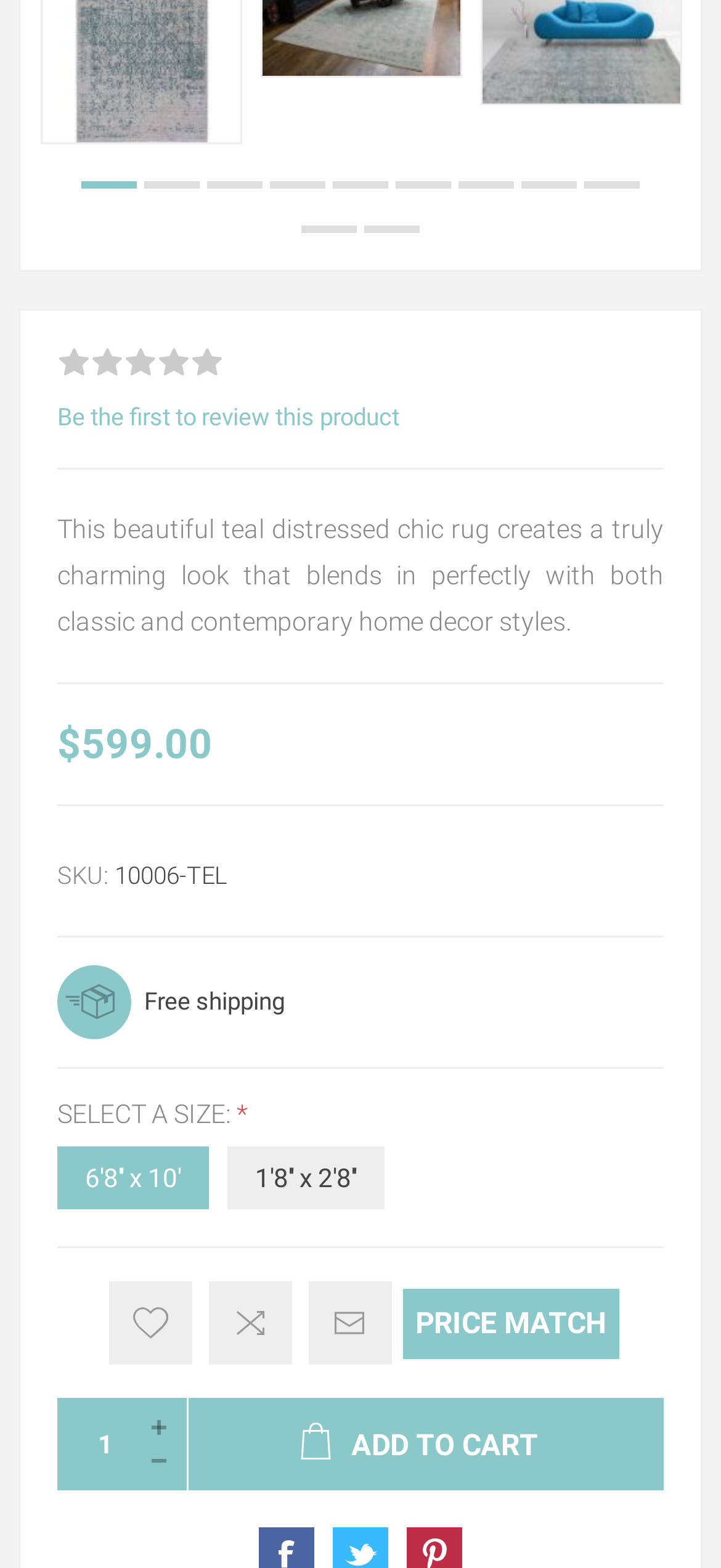Please reply to the following question using a single word or phrase: 
How many buttons are visible in the tablist?

1